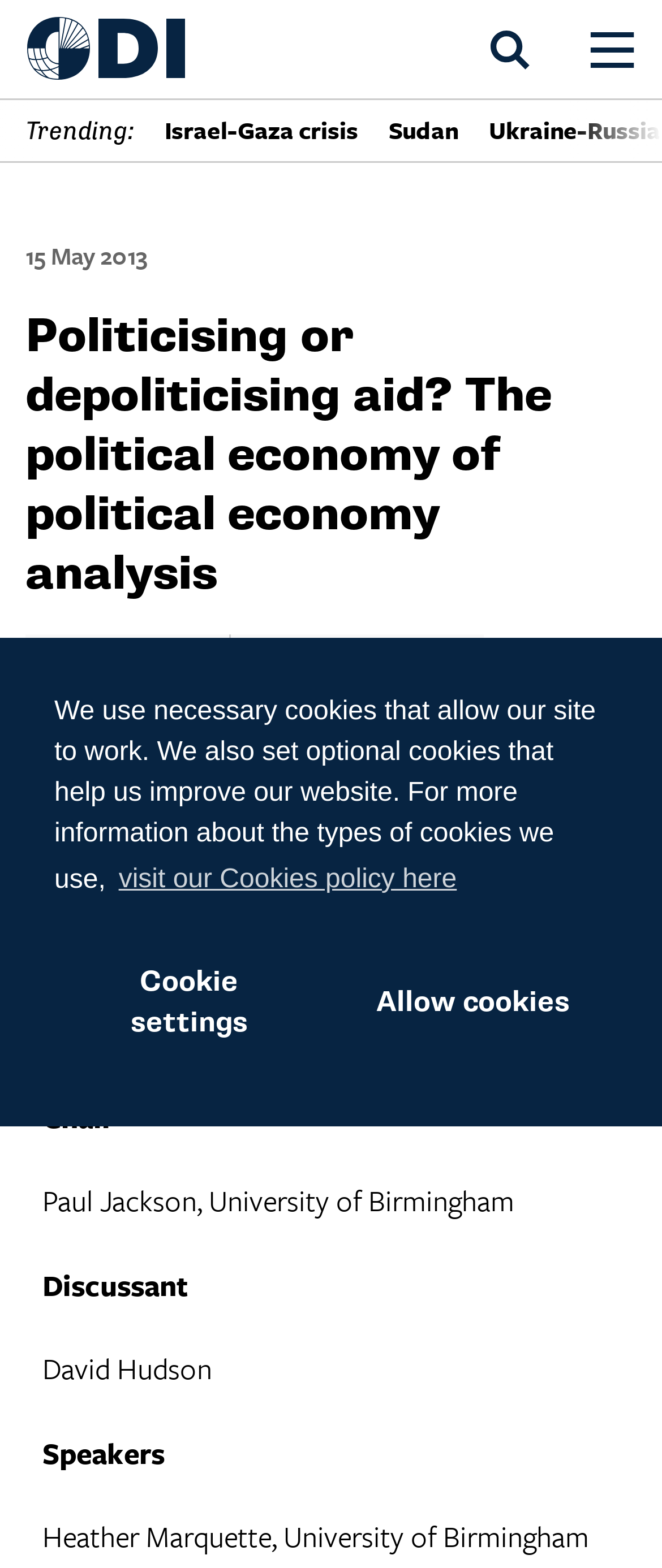What is the date of the event?
Provide a comprehensive and detailed answer to the question.

The date of the event can be found in the event details section, where it is stated that 'Date: 15 May 2013'. This information is located below the main heading and above the details about the chair, discussant, and speakers.